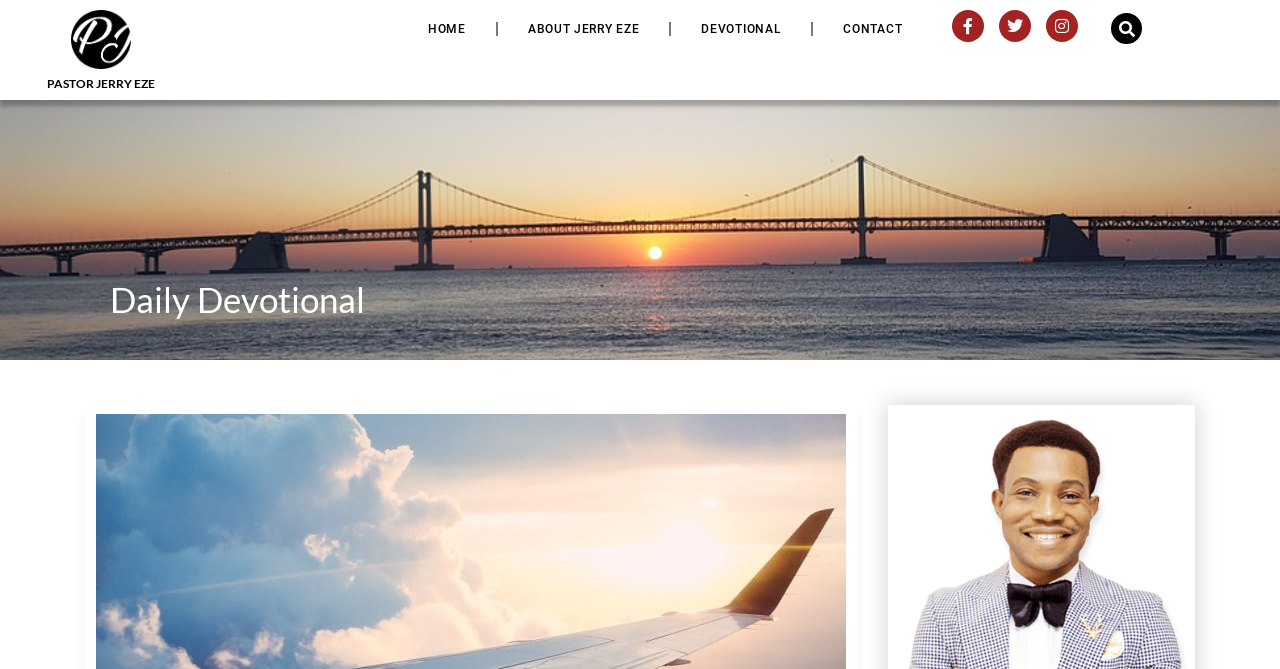Please determine the bounding box coordinates of the area that needs to be clicked to complete this task: 'View daily devotional'. The coordinates must be four float numbers between 0 and 1, formatted as [left, top, right, bottom].

[0.086, 0.422, 0.914, 0.475]